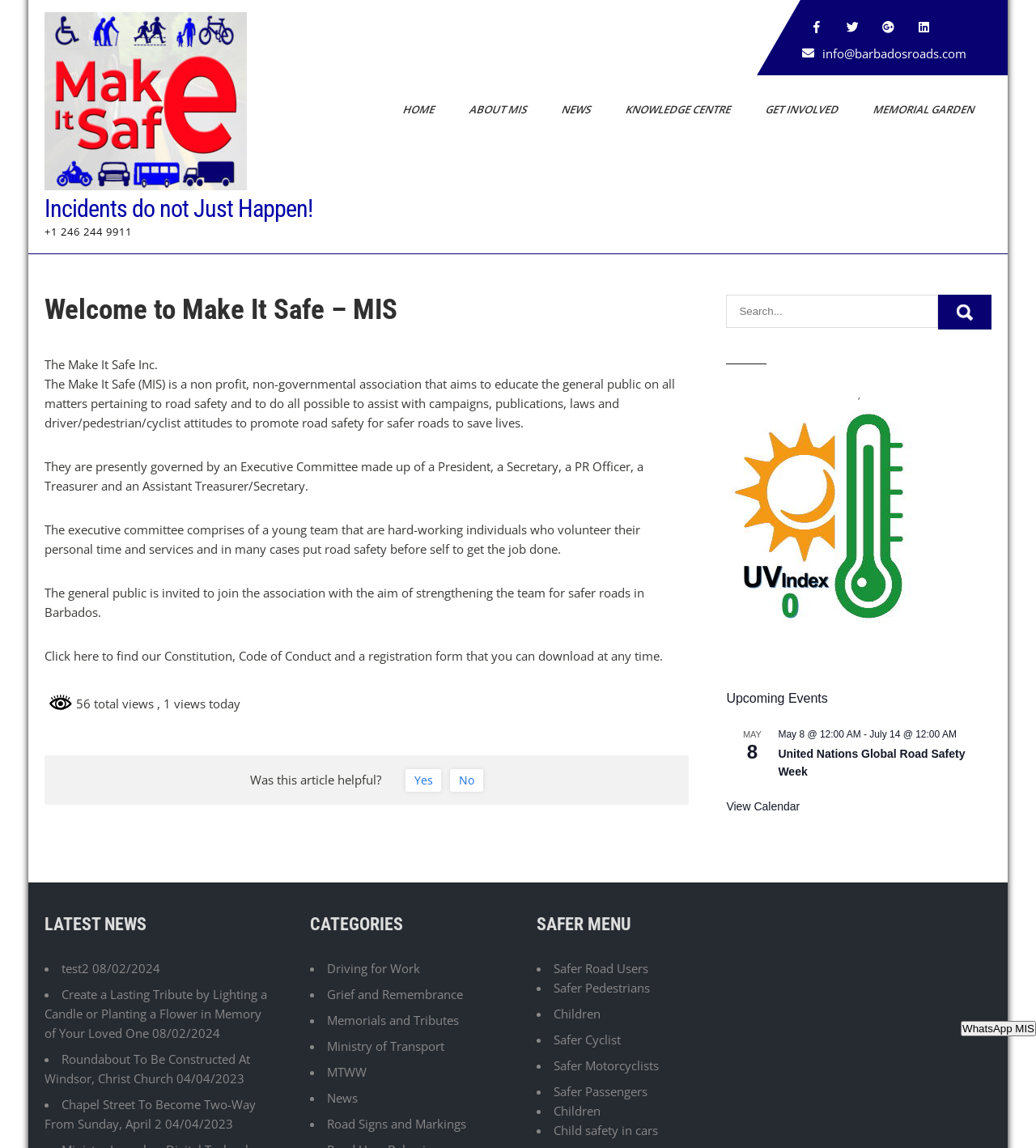How many views does the current article have?
Answer the question with as much detail as you can, using the image as a reference.

The number of views of the current article can be found in the static text '56 total views' which is located at the bottom of the article section of the webpage.